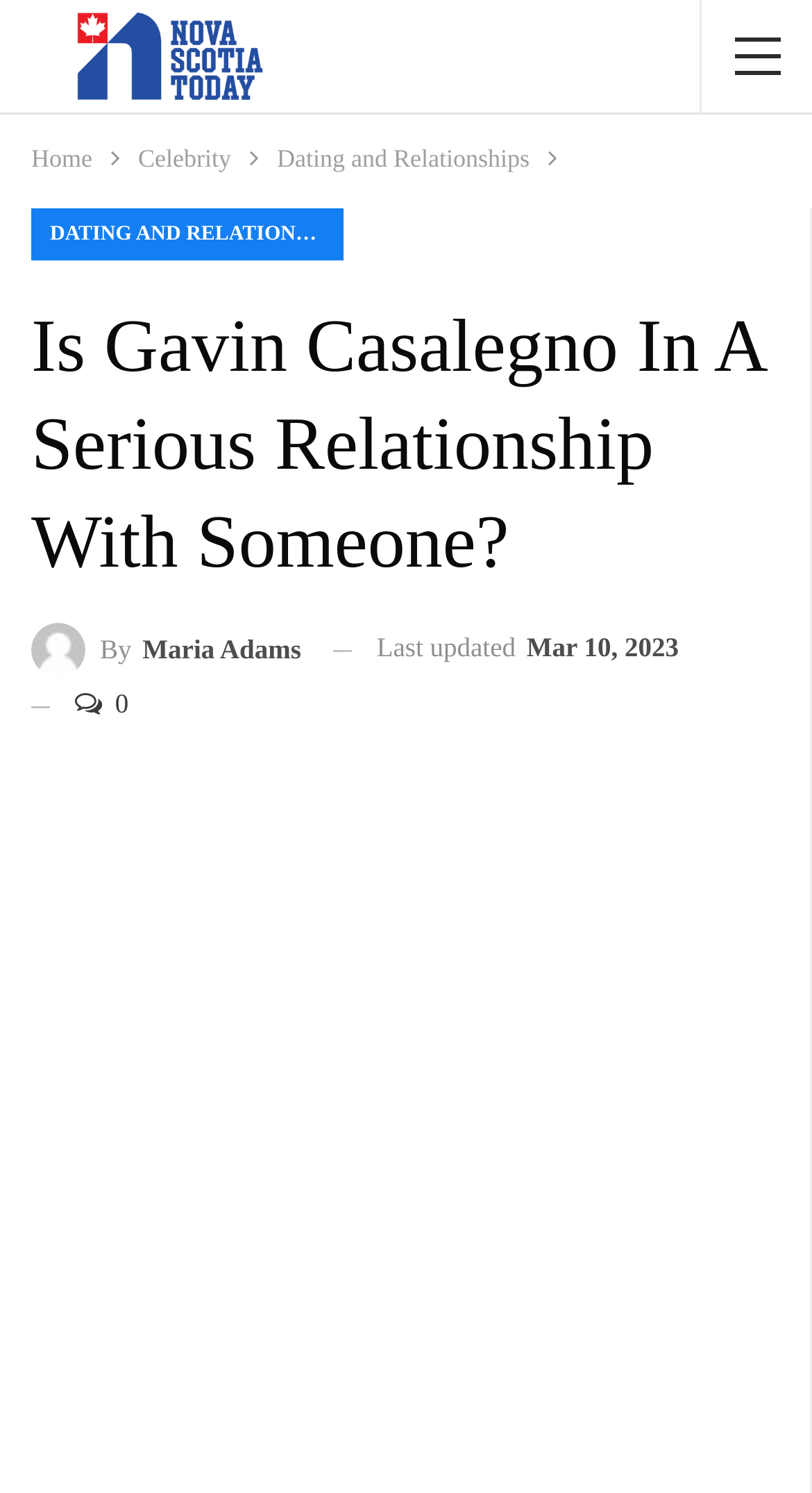Provide a one-word or one-phrase answer to the question:
What is the category of the article?

Dating and Relationships